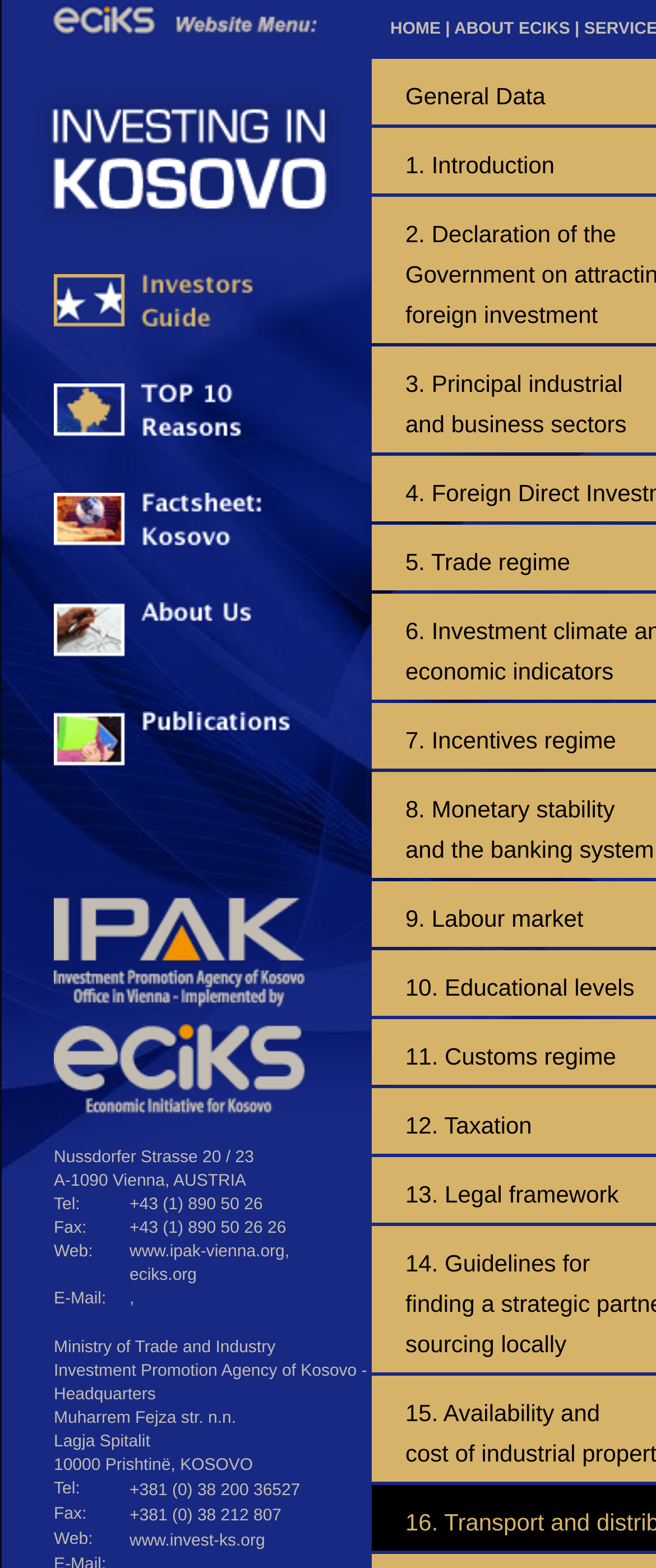What is the address of the Ministry of Trade and Industry Investment Promotion Agency of Kosovo?
Based on the image, answer the question with a single word or brief phrase.

Muharrem Fejza str. n.n. Lagja Spitalit 10000 Prishtinë, KOSOVO